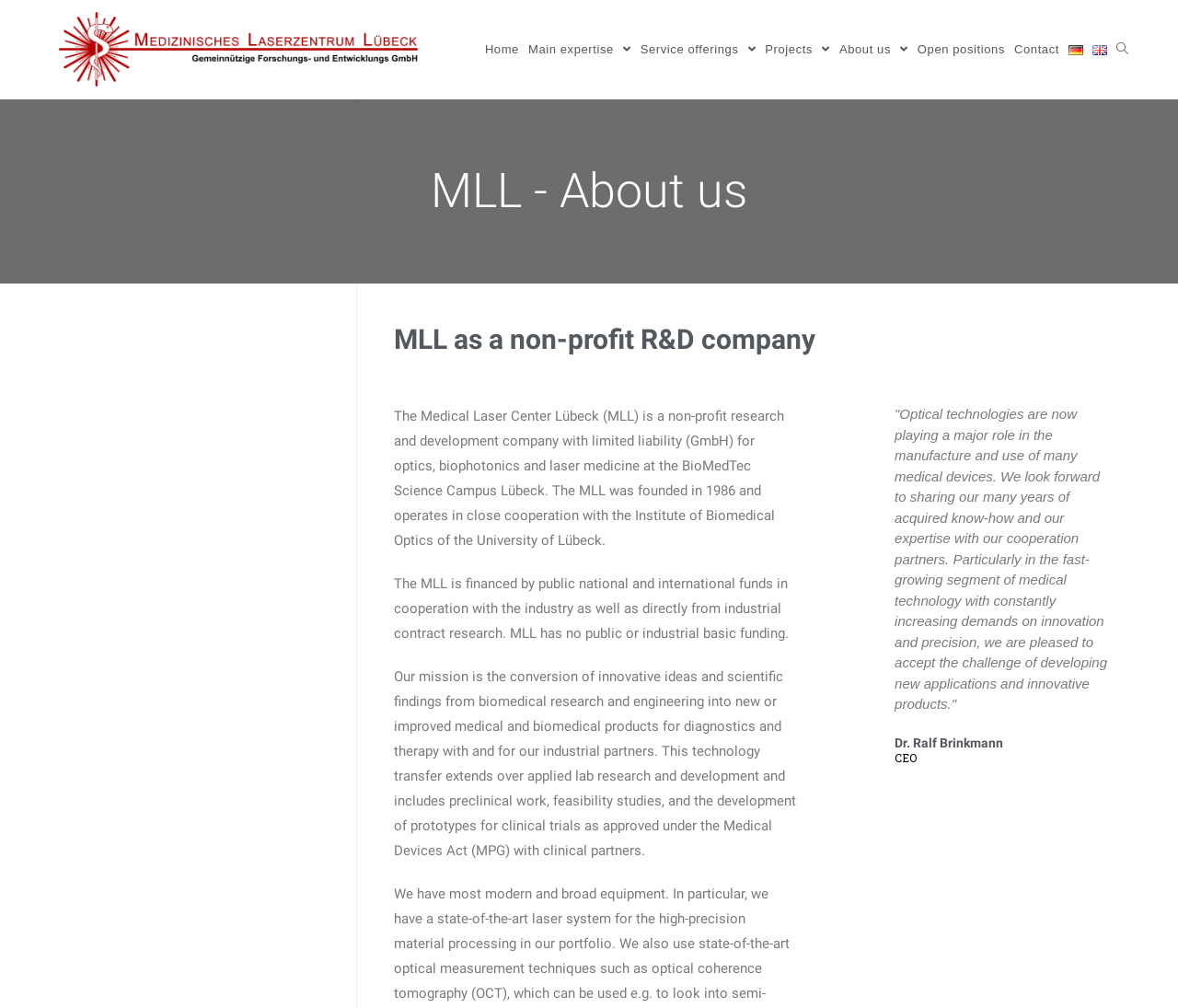Give a detailed overview of the webpage's appearance and contents.

The webpage is about the Medical Laser Center Lübeck (MLL), a non-profit research and development company. At the top left, there is a logo image of Medizinisches Laserzentrum Lübeck GmbH, accompanied by a link to the same name. 

On the top navigation bar, there are nine links: Home, Main expertise, Service offerings, Projects, About us, Open positions, Contact, Deutsch, and English. The Deutsch and English links have corresponding flag images next to them.

Below the navigation bar, there is a main content section. The title "MLL - About us" is displayed prominently, followed by a subtitle "MLL as a non-profit R&D company". 

The main content is divided into four paragraphs. The first paragraph describes the MLL as a non-profit research and development company with limited liability, founded in 1986, and its cooperation with the Institute of Biomedical Optics of the University of Lübeck. 

The second paragraph explains how the MLL is financed by public national and international funds, as well as industrial contract research, without public or industrial basic funding.

The third paragraph outlines the mission of the MLL, which is to convert innovative ideas and scientific findings into new or improved medical and biomedical products for diagnostics and therapy.

The fourth paragraph is a quote from Dr. Ralf Brinkmann, the CEO of MLL, expressing his enthusiasm for sharing the company's expertise with cooperation partners in the medical technology segment.